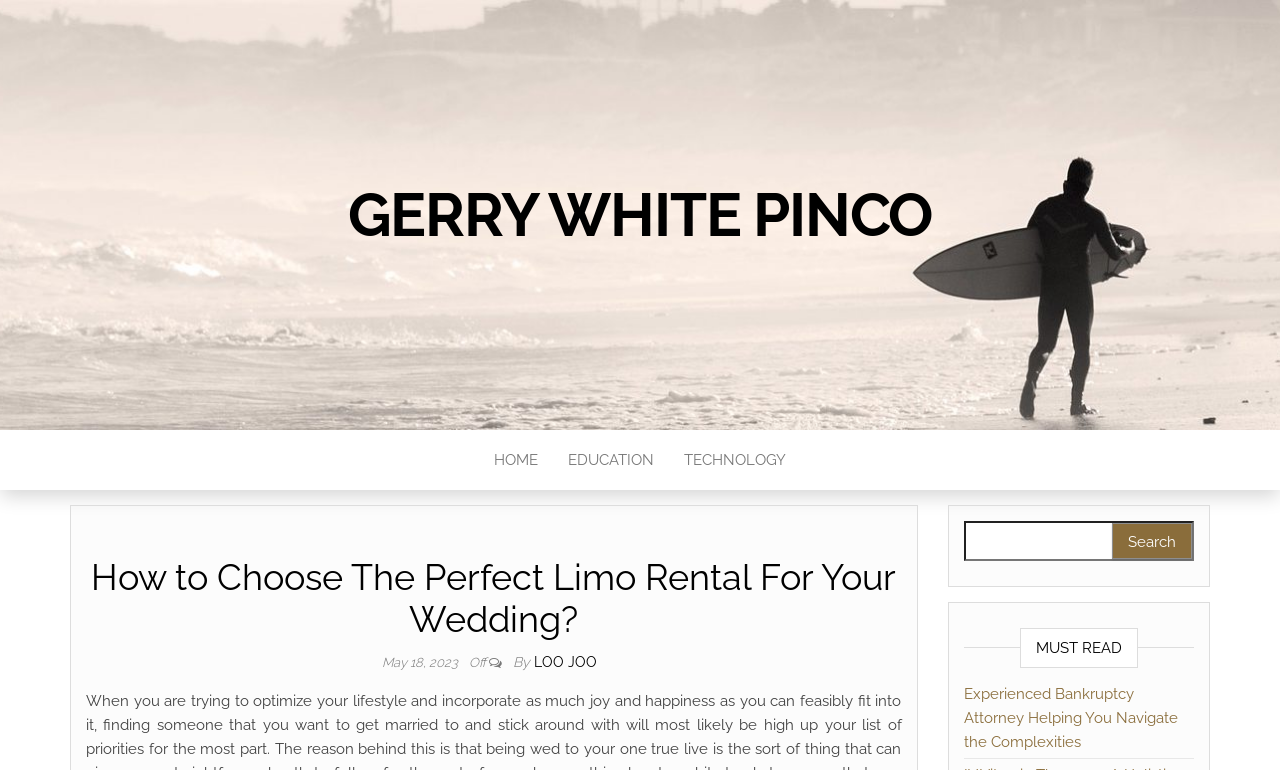Using the element description: "Home", determine the bounding box coordinates. The coordinates should be in the format [left, top, right, bottom], with values between 0 and 1.

[0.374, 0.558, 0.432, 0.636]